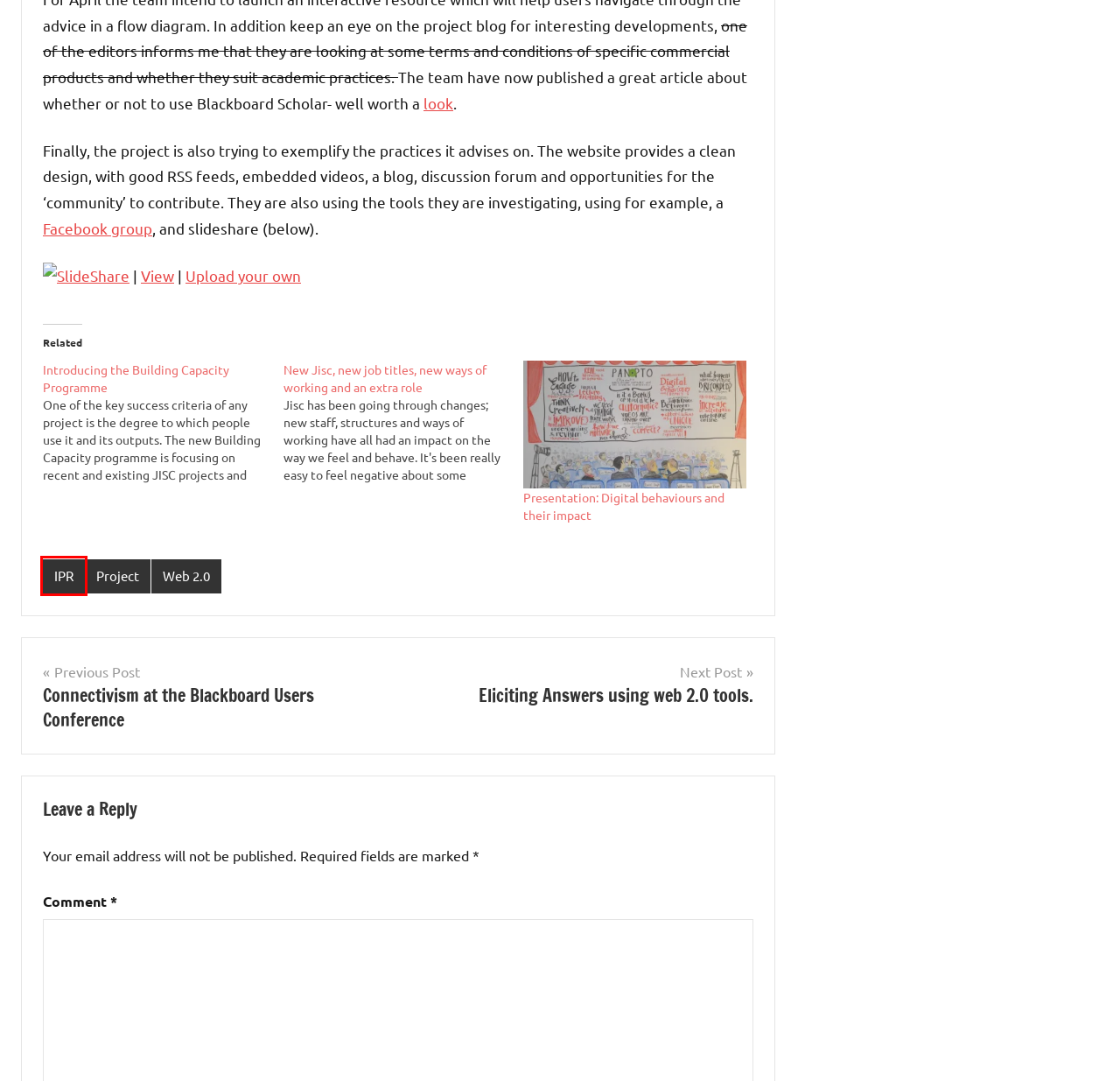Review the webpage screenshot provided, noting the red bounding box around a UI element. Choose the description that best matches the new webpage after clicking the element within the bounding box. The following are the options:
A. Selected Publications – lawrie : converged
B. IPR – lawrie : converged
C. Project – lawrie : converged
D. Presentation: Digital behaviours and their impact – lawrie : converged
E. New Jisc, new job titles, new ways of working and an extra role – lawrie : converged
F. Eliciting Answers using web 2.0 tools. – lawrie : converged
G. Introducing the Building Capacity Programme – lawrie : converged
H. Playing with Clay – lawrie : converged

B